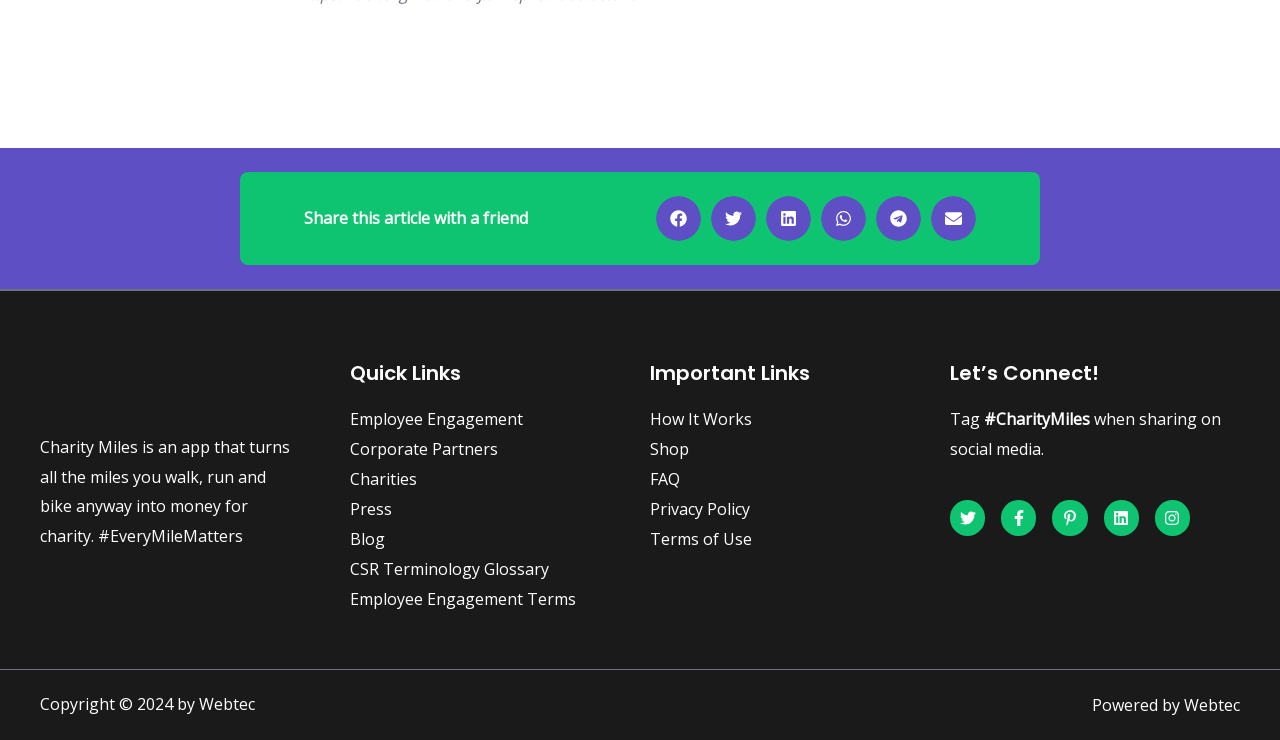Please determine the bounding box coordinates of the clickable area required to carry out the following instruction: "Shop for charity". The coordinates must be four float numbers between 0 and 1, represented as [left, top, right, bottom].

[0.508, 0.593, 0.727, 0.62]